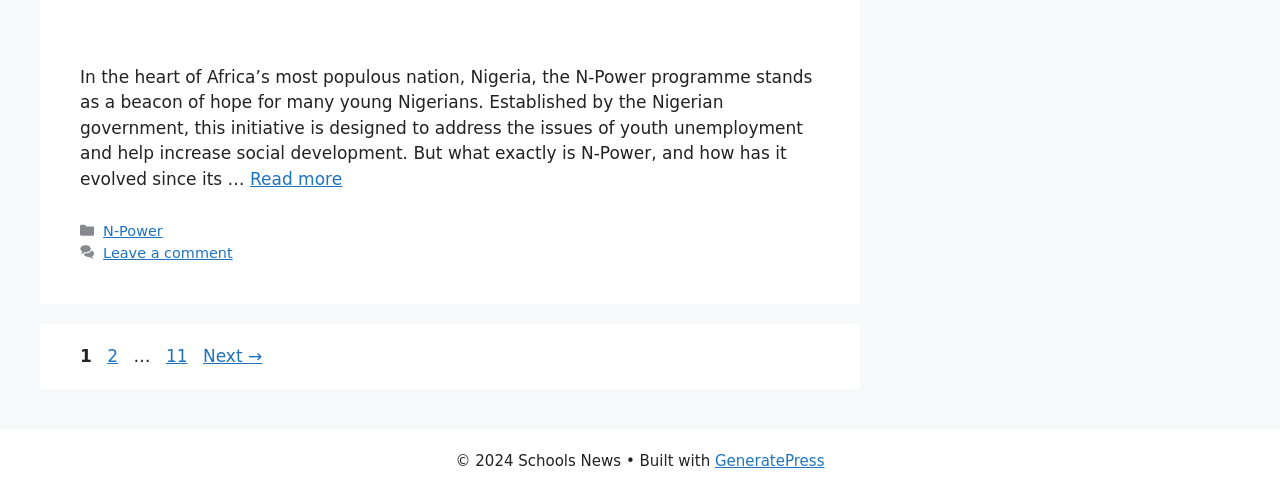How many links are there in the footer section?
Can you offer a detailed and complete answer to this question?

The footer section of the webpage contains three links: 'Categories', 'N-Power', and 'Leave a comment'.